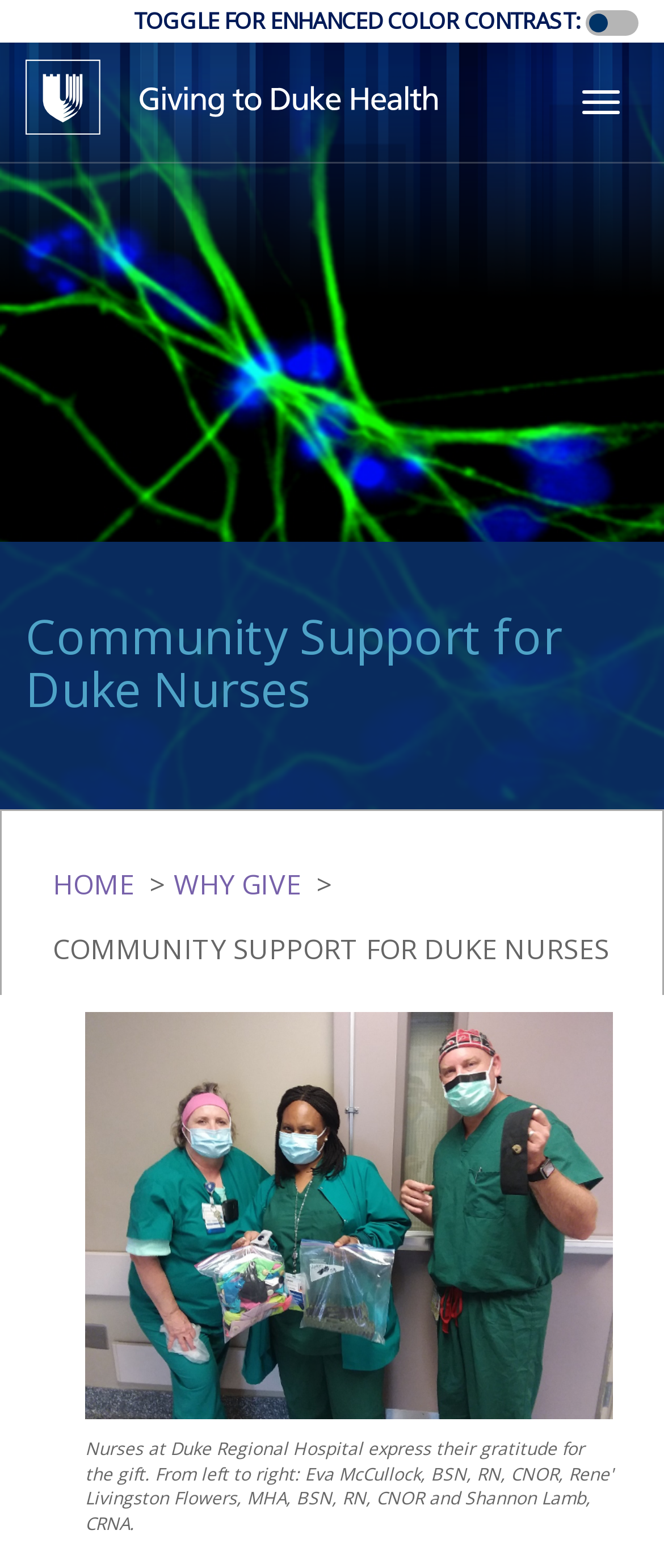Based on the provided description, "randstad", find the bounding box of the corresponding UI element in the screenshot.

None